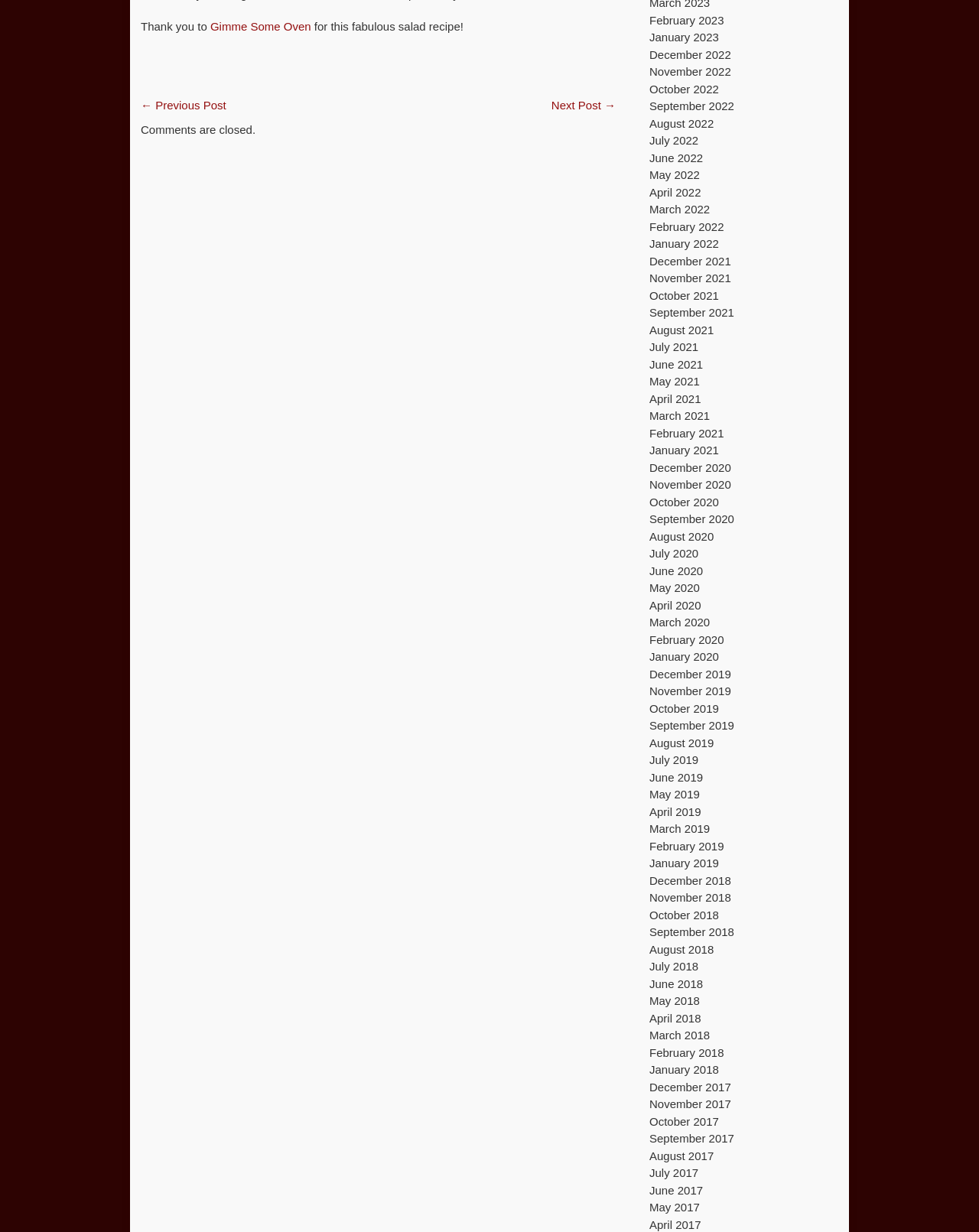Determine the bounding box coordinates of the UI element that matches the following description: "Previous". The coordinates should be four float numbers between 0 and 1 in the format [left, top, right, bottom].

None